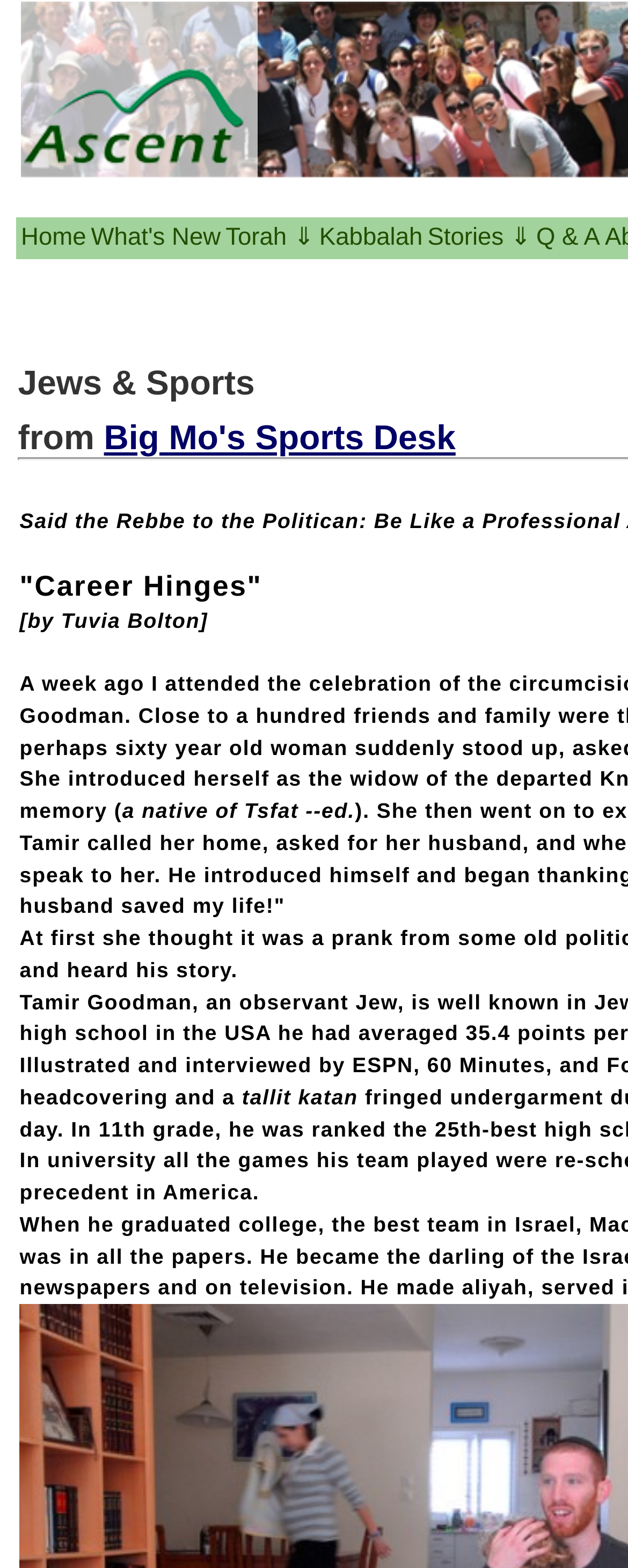Please provide a comprehensive response to the question below by analyzing the image: 
How many main navigation links are there?

I counted the number of main navigation links on the top of the webpage, which are 'Home', 'What's New', 'Torah ⇓', 'Kabbalah', 'Stories ⇓', and 'Q & A'. There are 6 links in total.